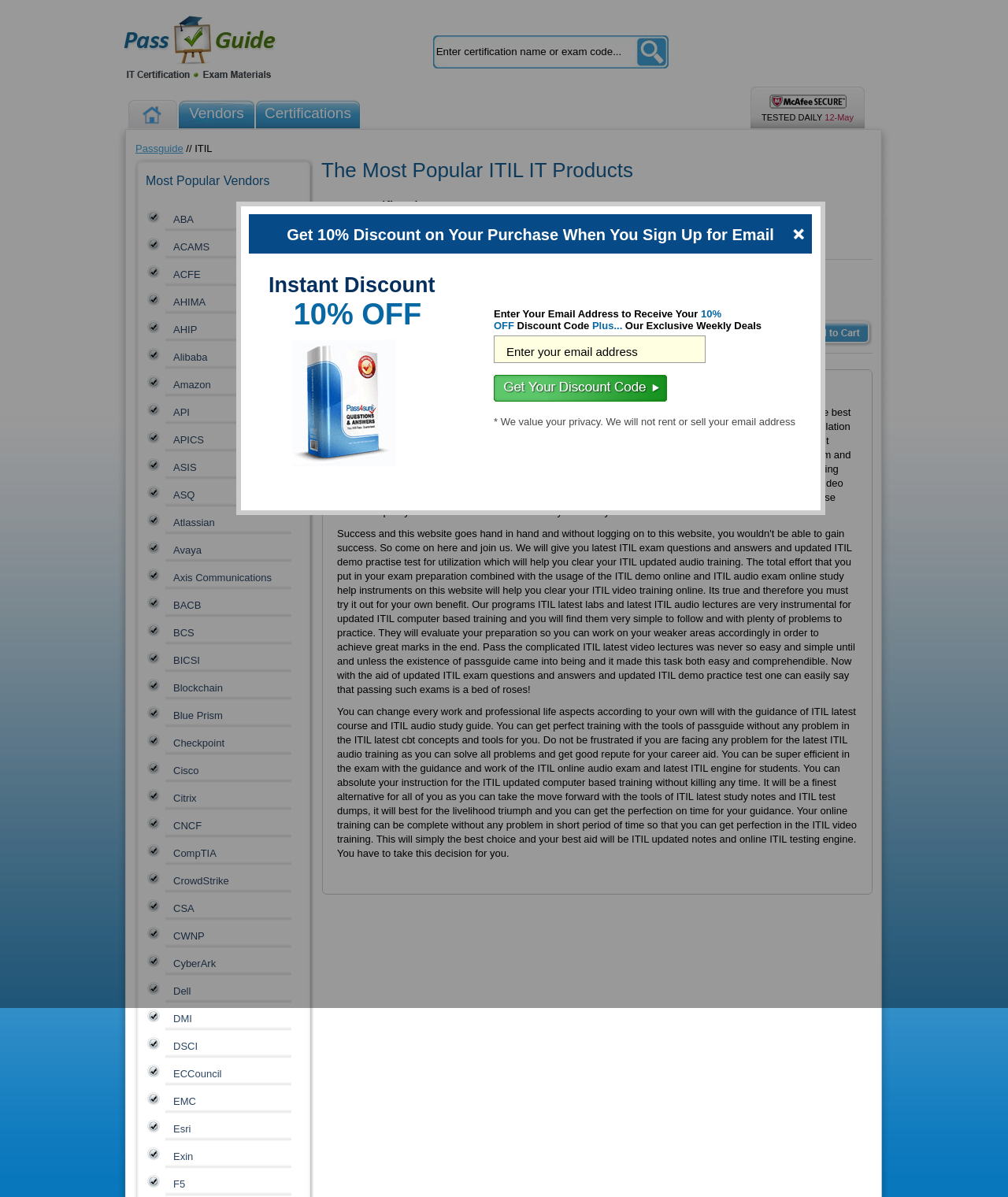Please find the bounding box coordinates of the element that must be clicked to perform the given instruction: "View ITIL certifications". The coordinates should be four float numbers from 0 to 1, i.e., [left, top, right, bottom].

[0.182, 0.119, 0.211, 0.129]